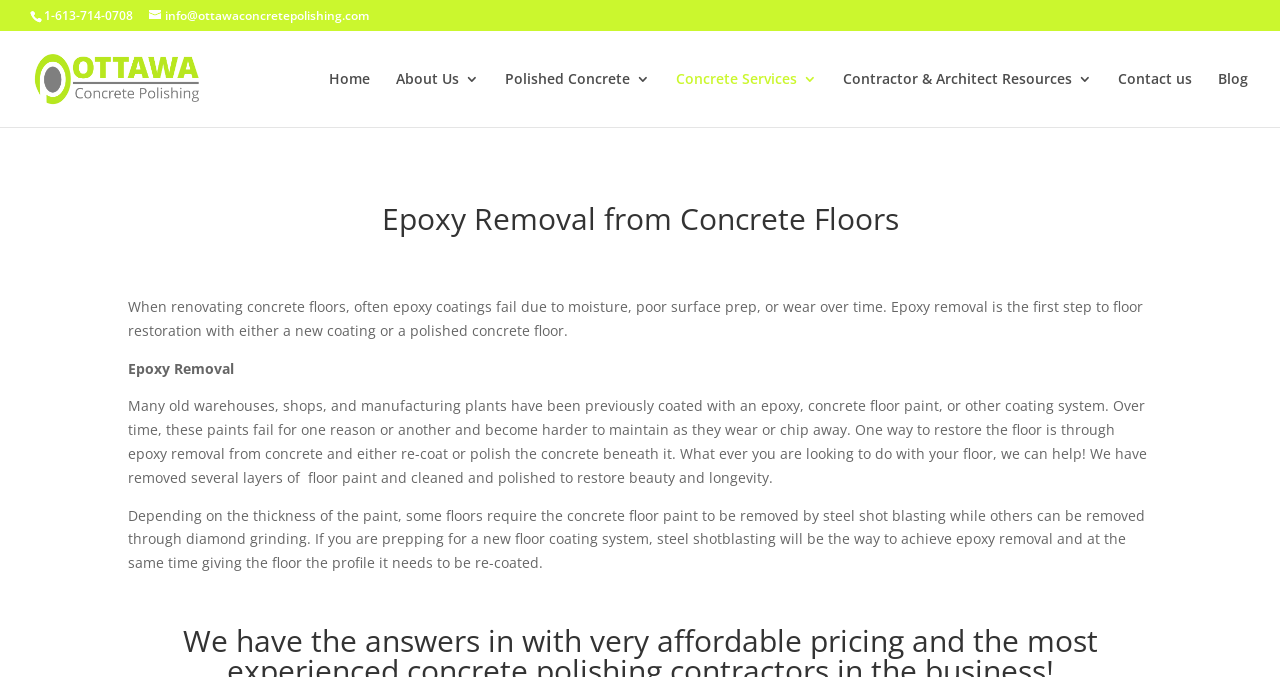Based on the image, give a detailed response to the question: What is the phone number on the webpage?

I found the phone number by looking at the StaticText element with the bounding box coordinates [0.034, 0.01, 0.104, 0.035]. The text content of this element is '1-613-714-0708', which is a phone number.